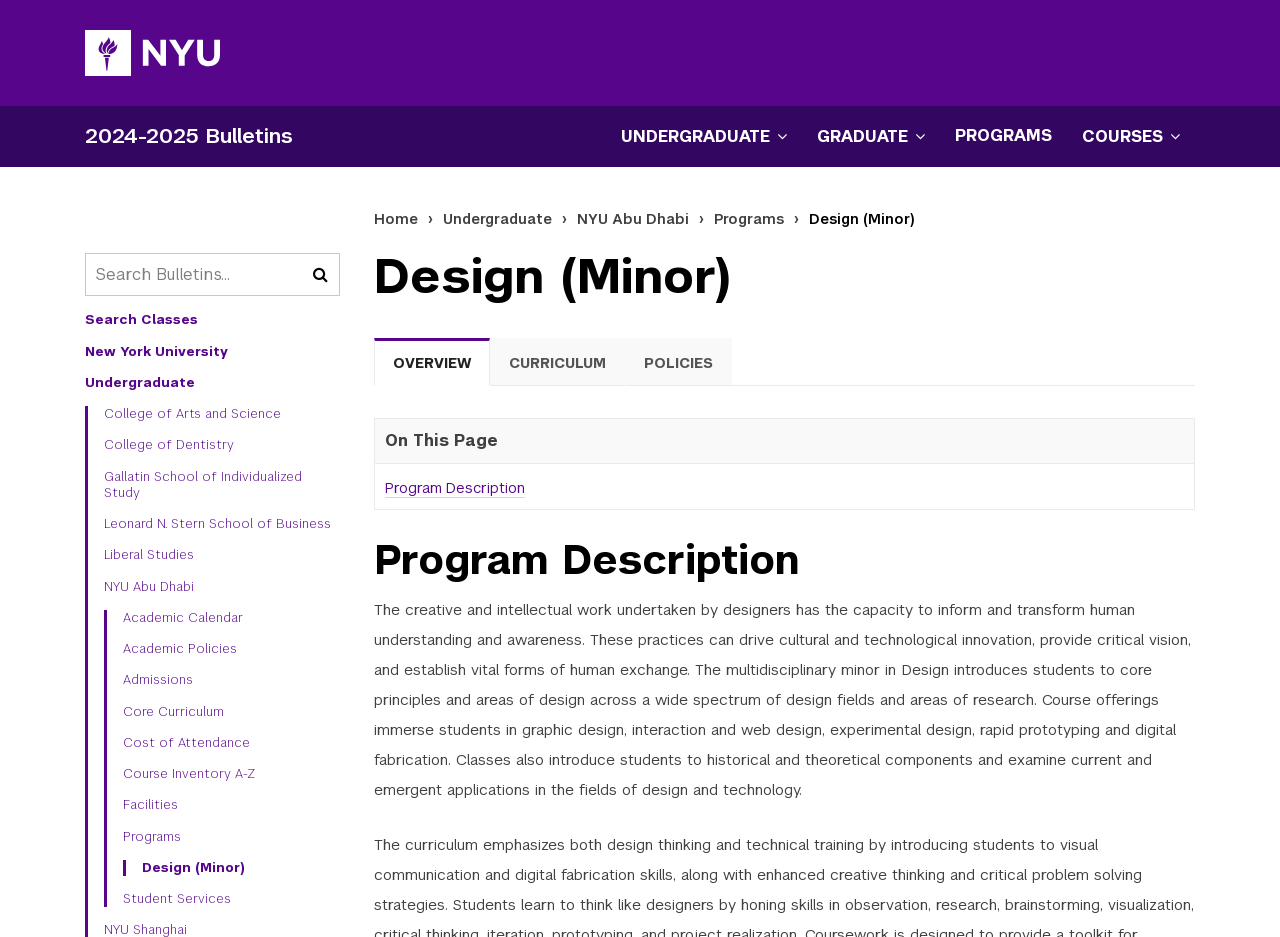Identify the bounding box coordinates of the section to be clicked to complete the task described by the following instruction: "Go to 'Fields Of Life' page". The coordinates should be four float numbers between 0 and 1, formatted as [left, top, right, bottom].

None